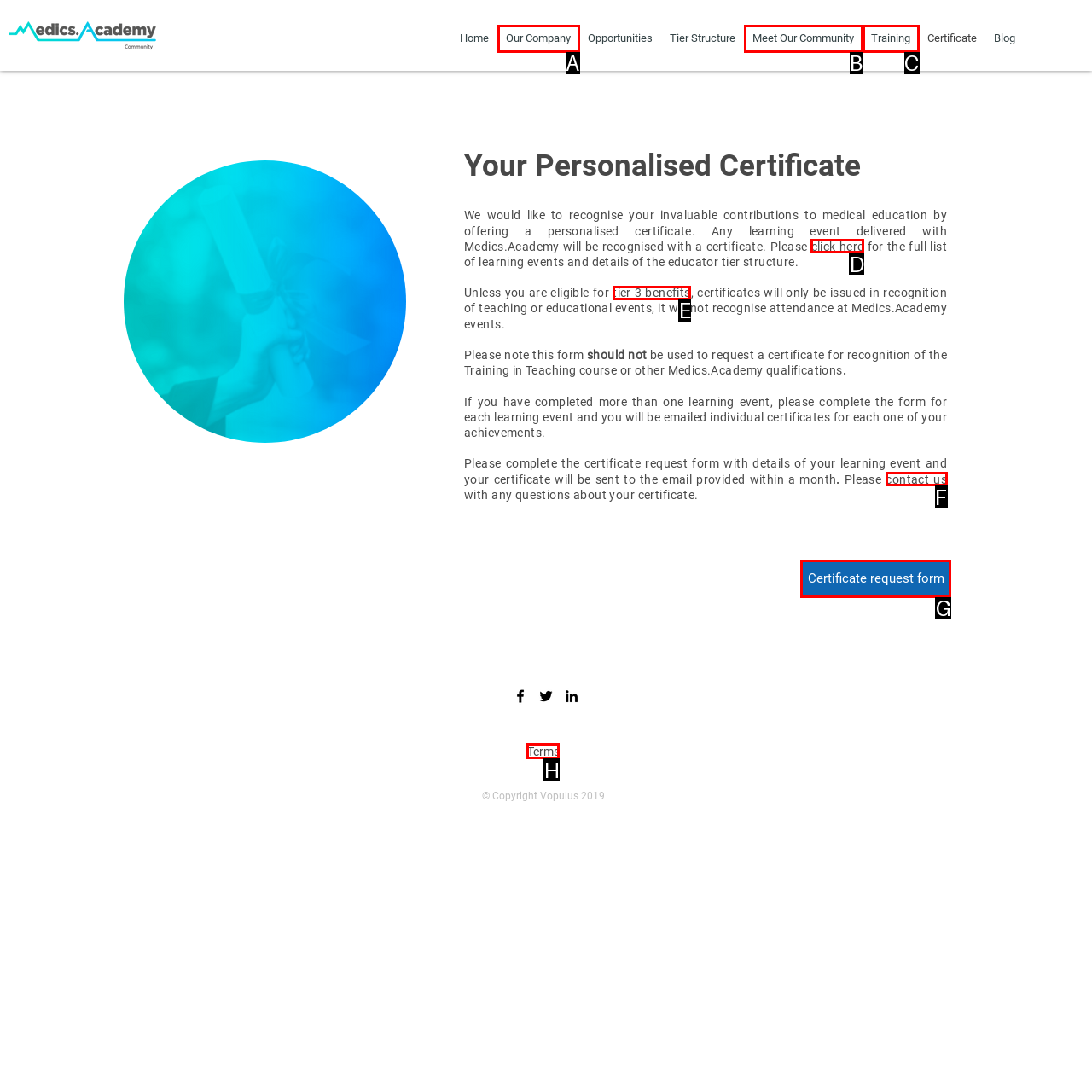Indicate the HTML element to be clicked to accomplish this task: Click the 'Certificate request form' link Respond using the letter of the correct option.

G